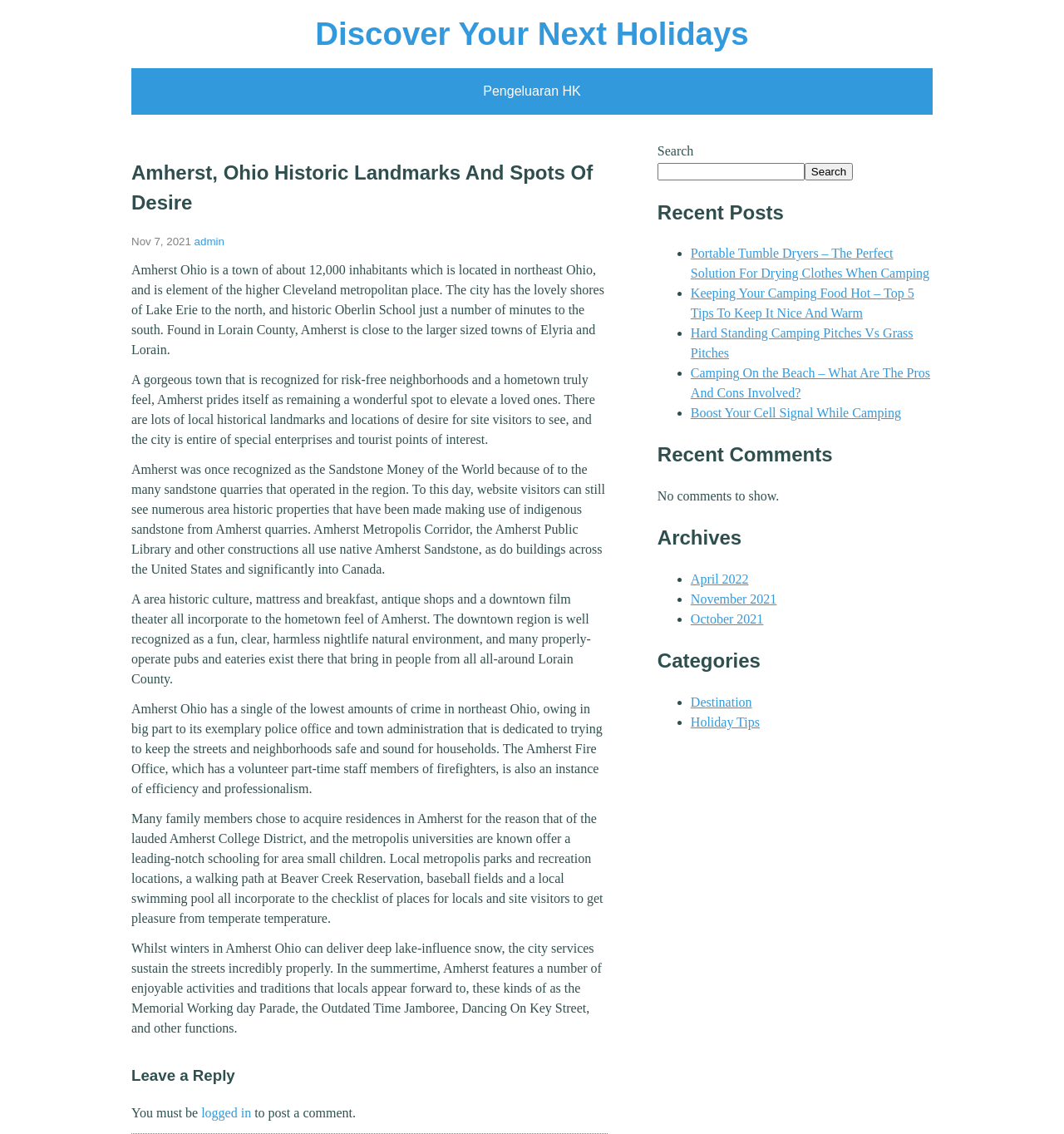What is the population of Amherst, Ohio?
Using the image, answer in one word or phrase.

12,000